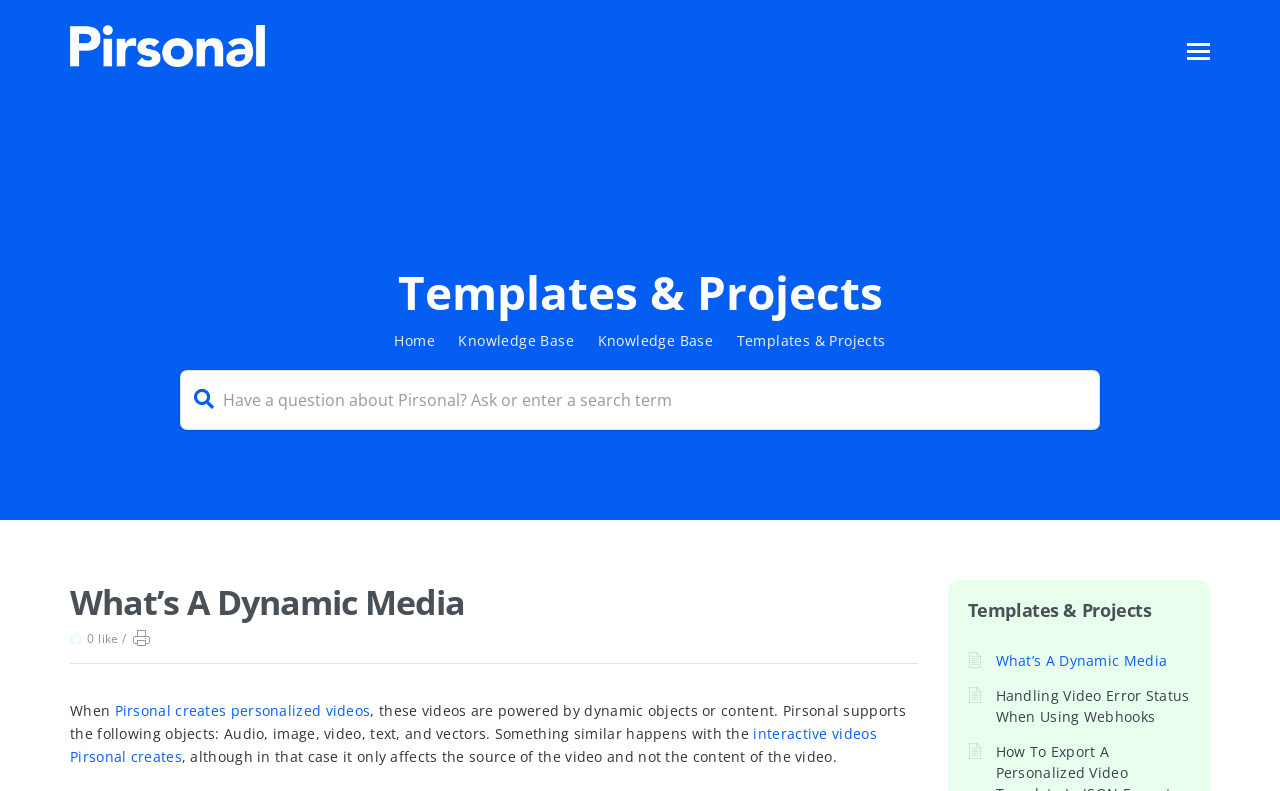What types of objects does Pirsonal support?
Look at the image and provide a short answer using one word or a phrase.

Audio, image, video, text, and vectors